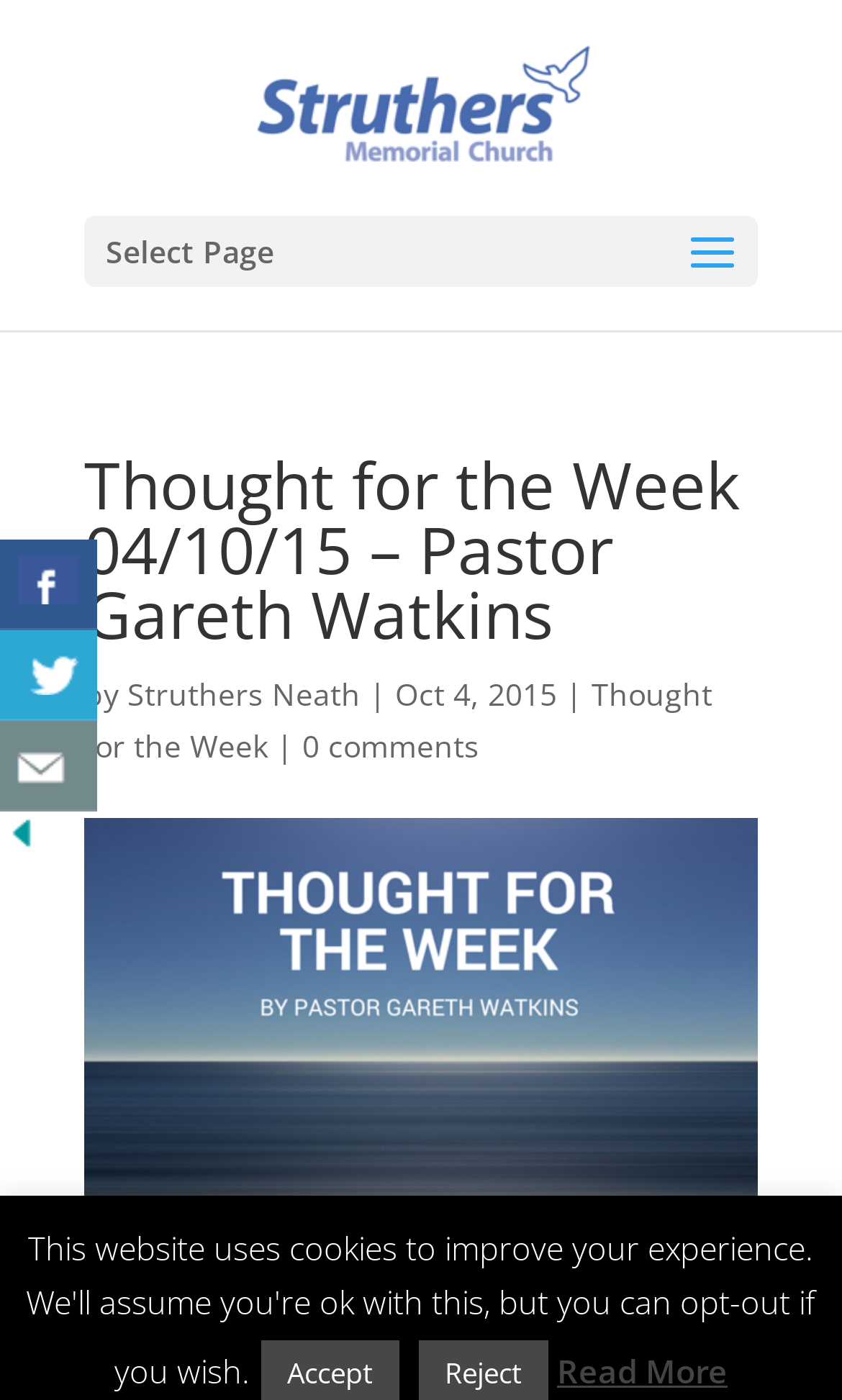Given the element description Struthers Neath, identify the bounding box coordinates for the UI element on the webpage screenshot. The format should be (top-left x, top-left y, bottom-right x, bottom-right y), with values between 0 and 1.

[0.151, 0.481, 0.428, 0.51]